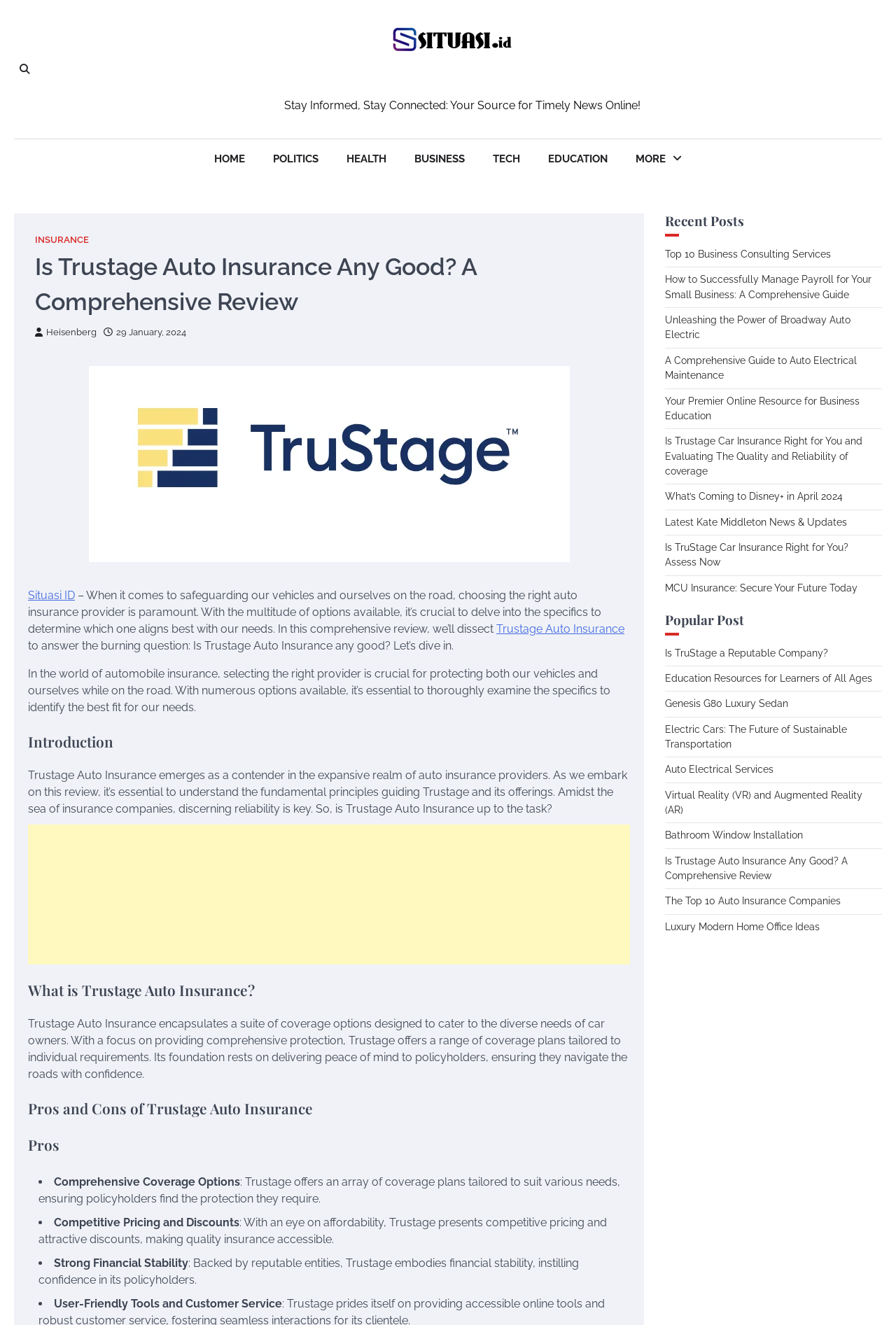For the element described, predict the bounding box coordinates as (top-left x, top-left y, bottom-right x, bottom-right y). All values should be between 0 and 1. Element description: Situasi ID

[0.031, 0.444, 0.084, 0.454]